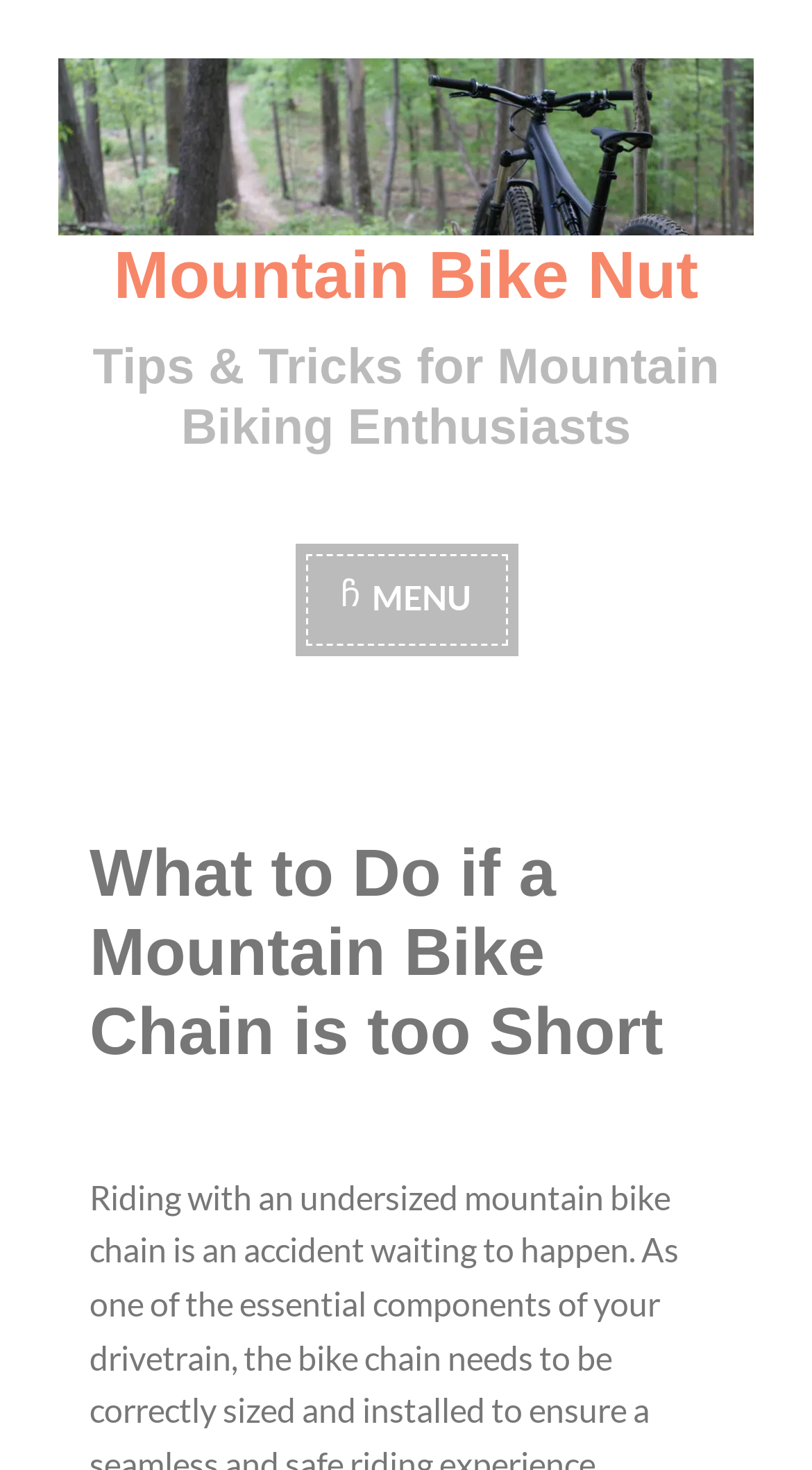Respond with a single word or phrase:
What is the purpose of the button with a menu icon?

To open the primary menu